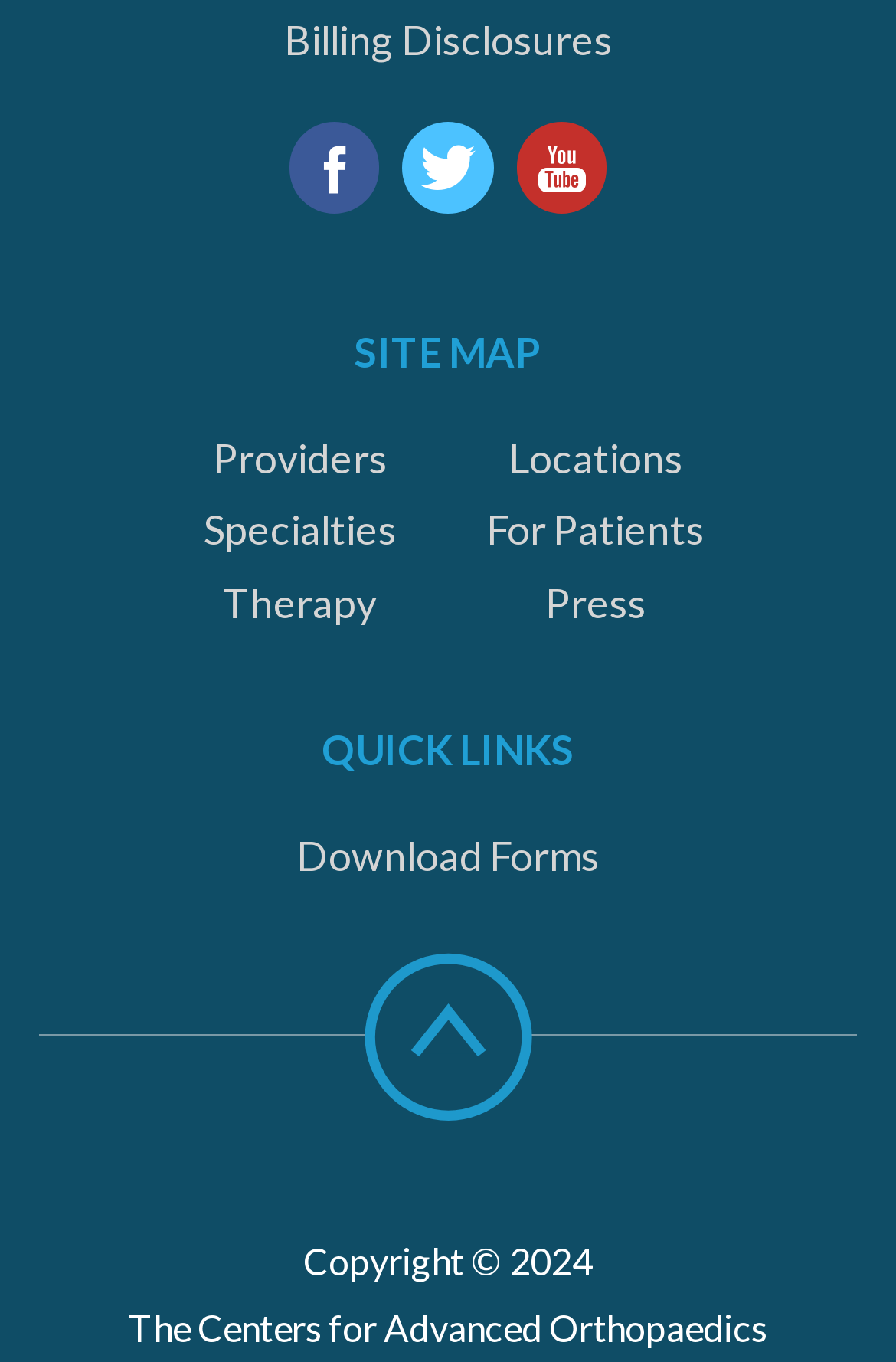Locate the bounding box coordinates of the element I should click to achieve the following instruction: "Visit Facebook page".

[0.322, 0.089, 0.423, 0.156]